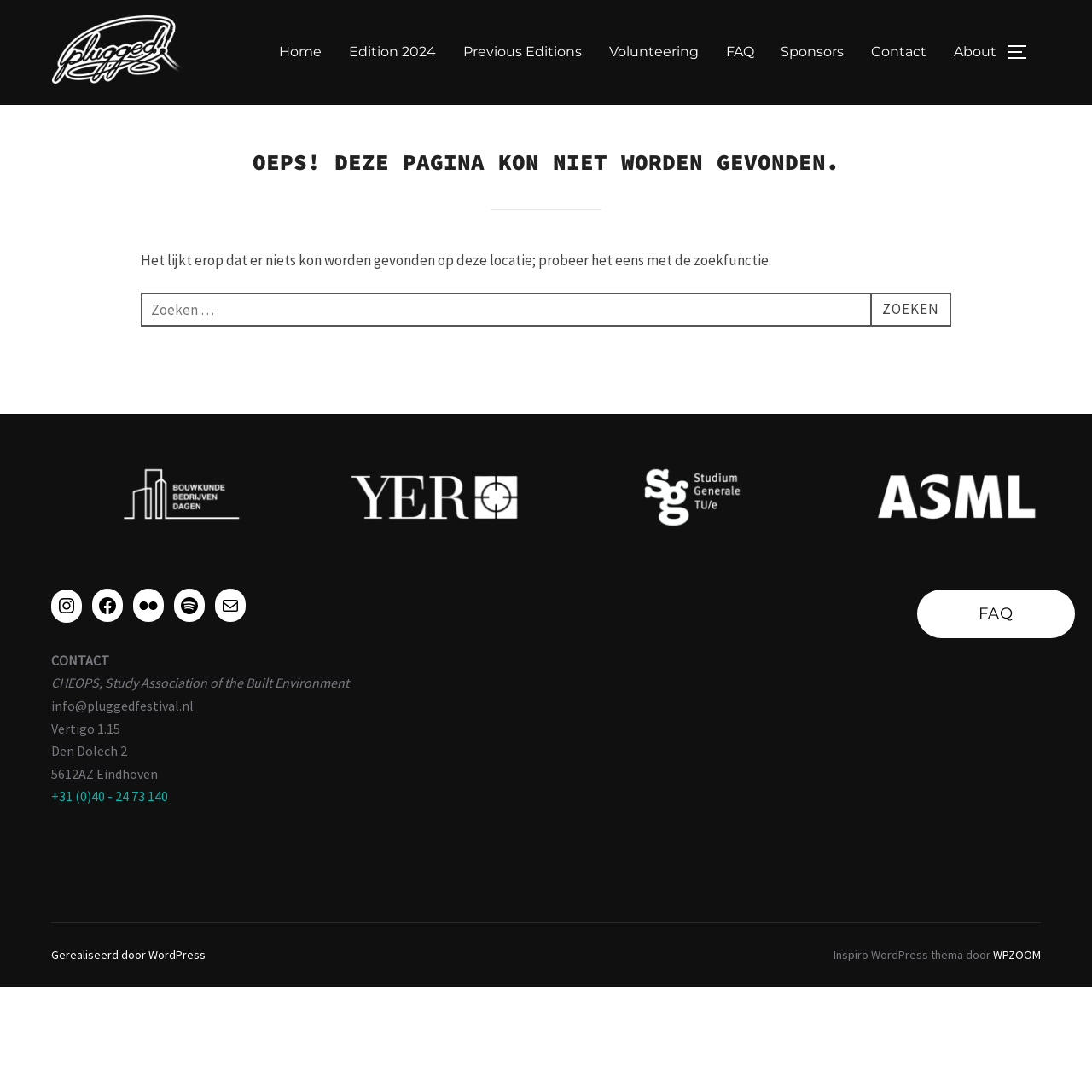Please identify the bounding box coordinates of the element I should click to complete this instruction: 'Check the Instagram link'. The coordinates should be given as four float numbers between 0 and 1, like this: [left, top, right, bottom].

[0.047, 0.541, 0.075, 0.569]